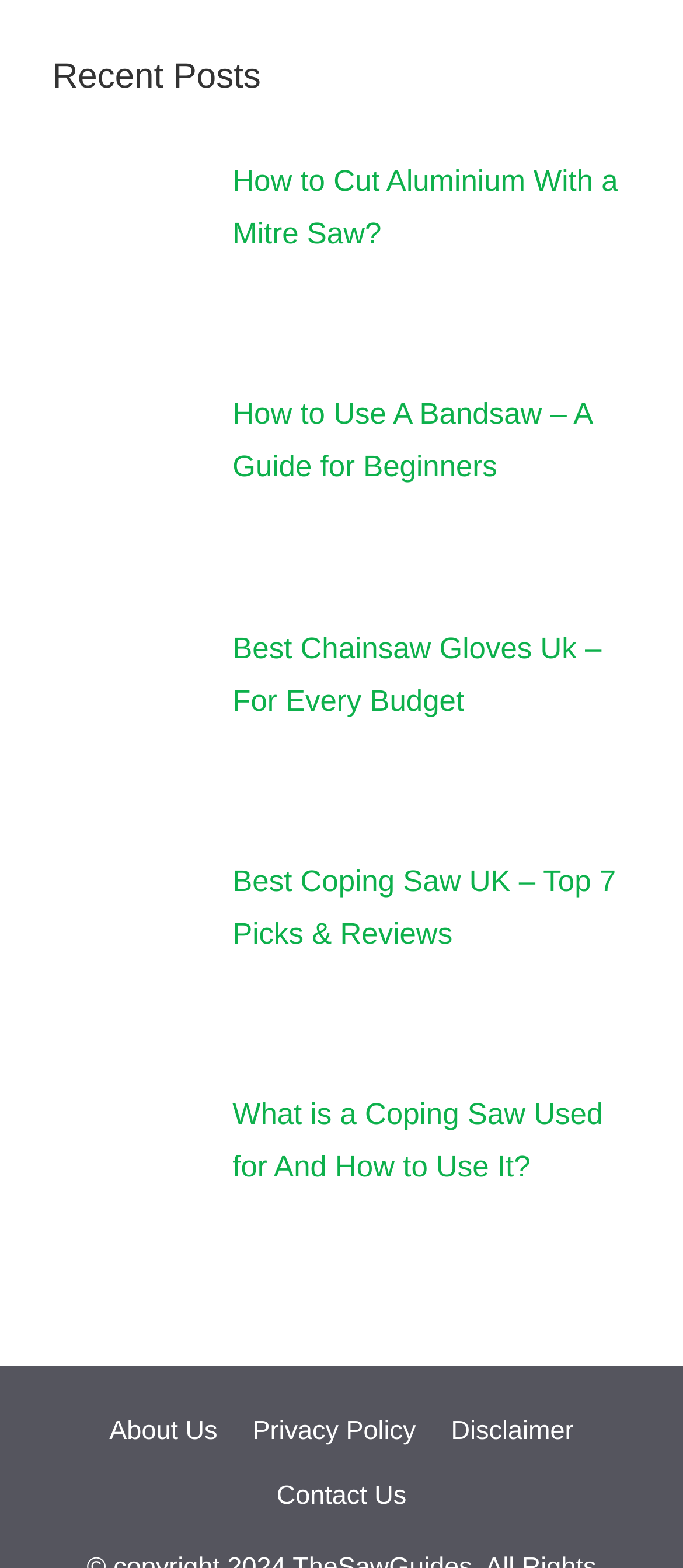How many posts are listed on the page?
Answer the question with as much detail as possible.

There are five links with accompanying images, each representing a separate post, listed on the page under the heading 'Recent Posts'.